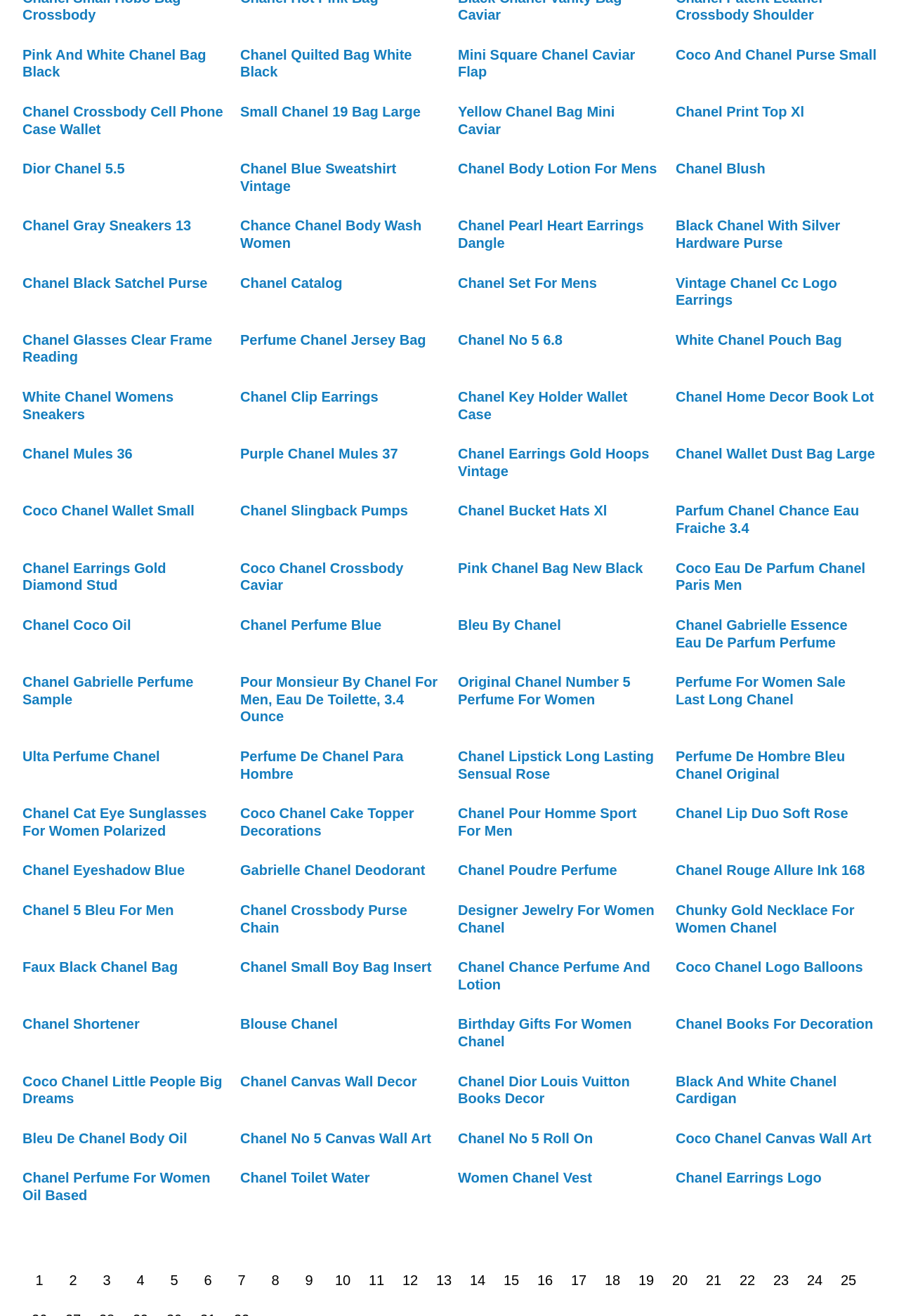Find the bounding box coordinates of the clickable area required to complete the following action: "Explore Mini Square Chanel Caviar Flap".

[0.509, 0.036, 0.706, 0.06]